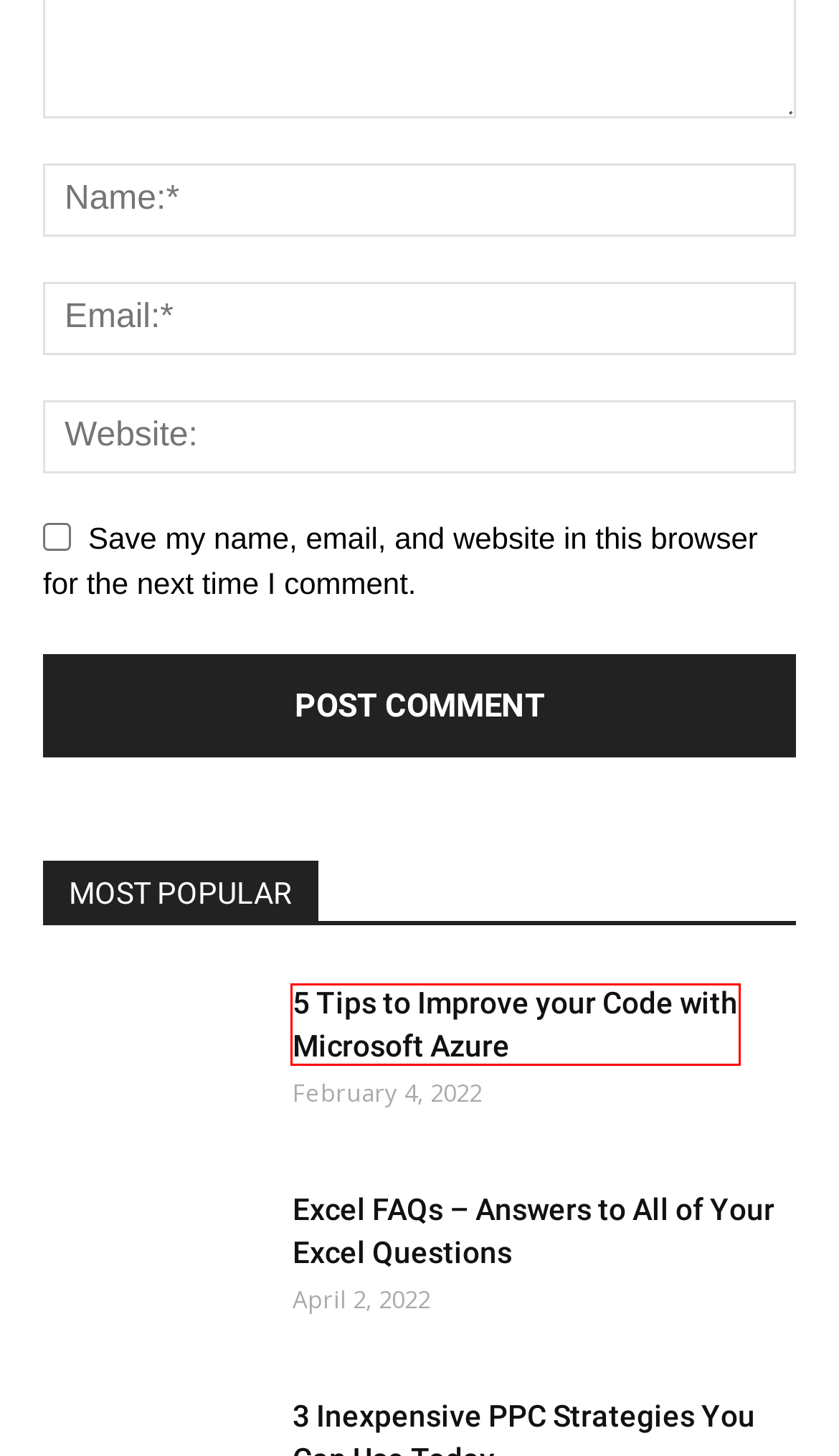You are provided a screenshot of a webpage featuring a red bounding box around a UI element. Choose the webpage description that most accurately represents the new webpage after clicking the element within the red bounding box. Here are the candidates:
A. Business
B. Microsoft Announced Discontinuity of Visual Studio for Mac
C. Home Improvement
D. Law
E. What Are the Different Types of HVAC Systems That Exist Today?
F. Excel FAQs - Answers to All of Your Excel Questions
G. Askanyquery.com - Get Instant Technical Help for any Issue
H. 5 Tips to Improve your Code with Microsoft Azure

H